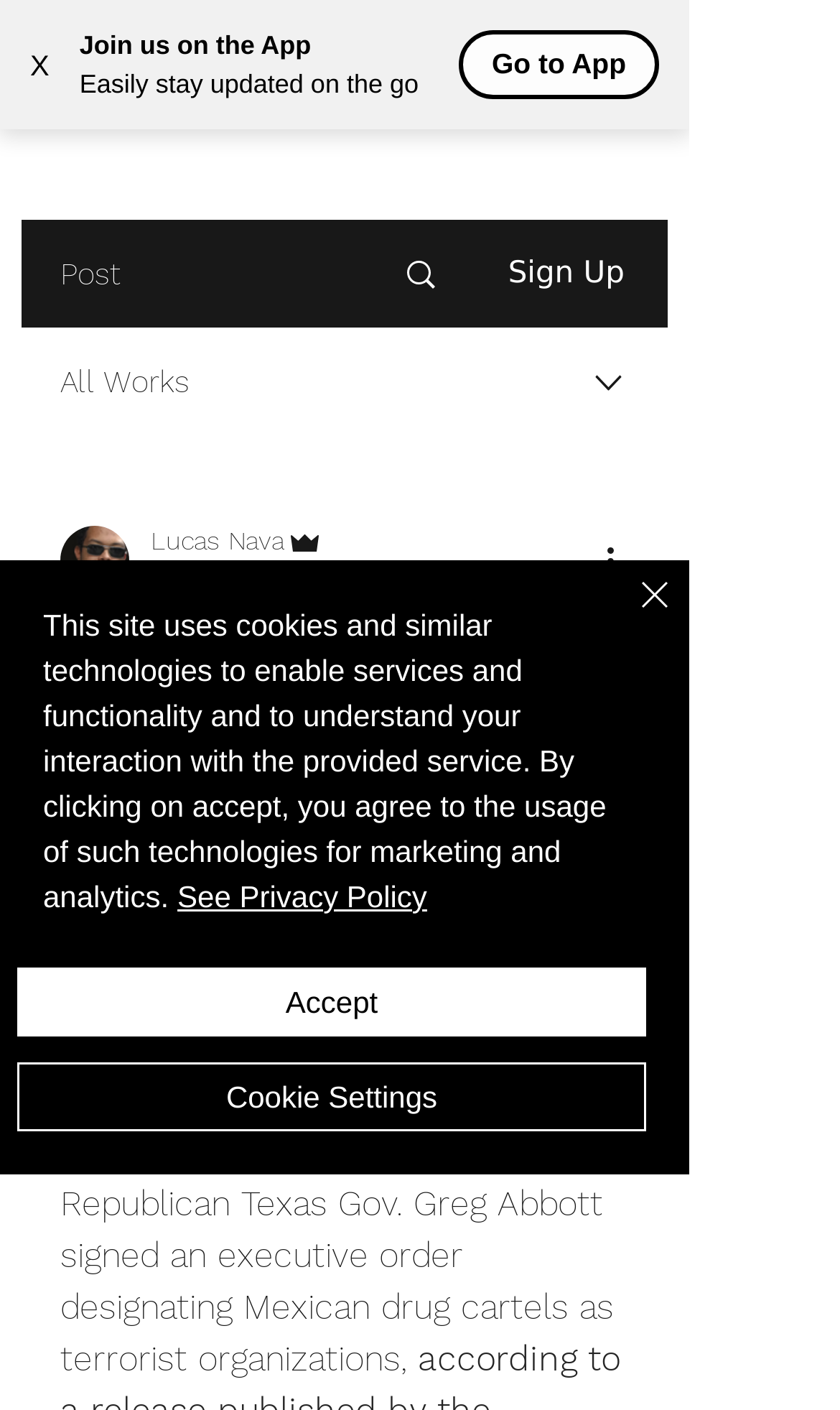Identify the bounding box coordinates of the specific part of the webpage to click to complete this instruction: "Go to the LucarioWorld link".

[0.259, 0.038, 0.562, 0.075]